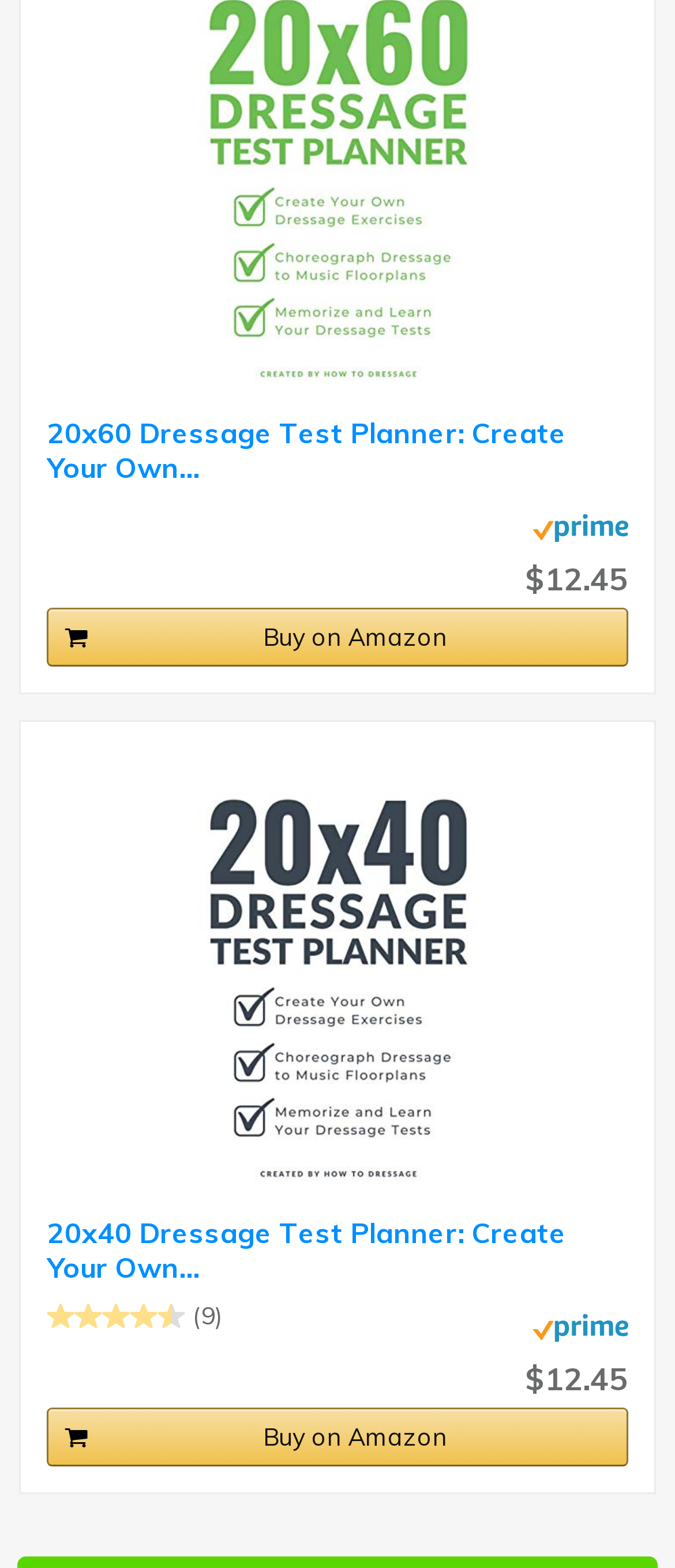Locate the UI element that matches the description parent_node: (9) title="Reviews on Amazon" in the webpage screenshot. Return the bounding box coordinates in the format (top-left x, top-left y, bottom-right x, bottom-right y), with values ranging from 0 to 1.

[0.07, 0.831, 0.275, 0.848]